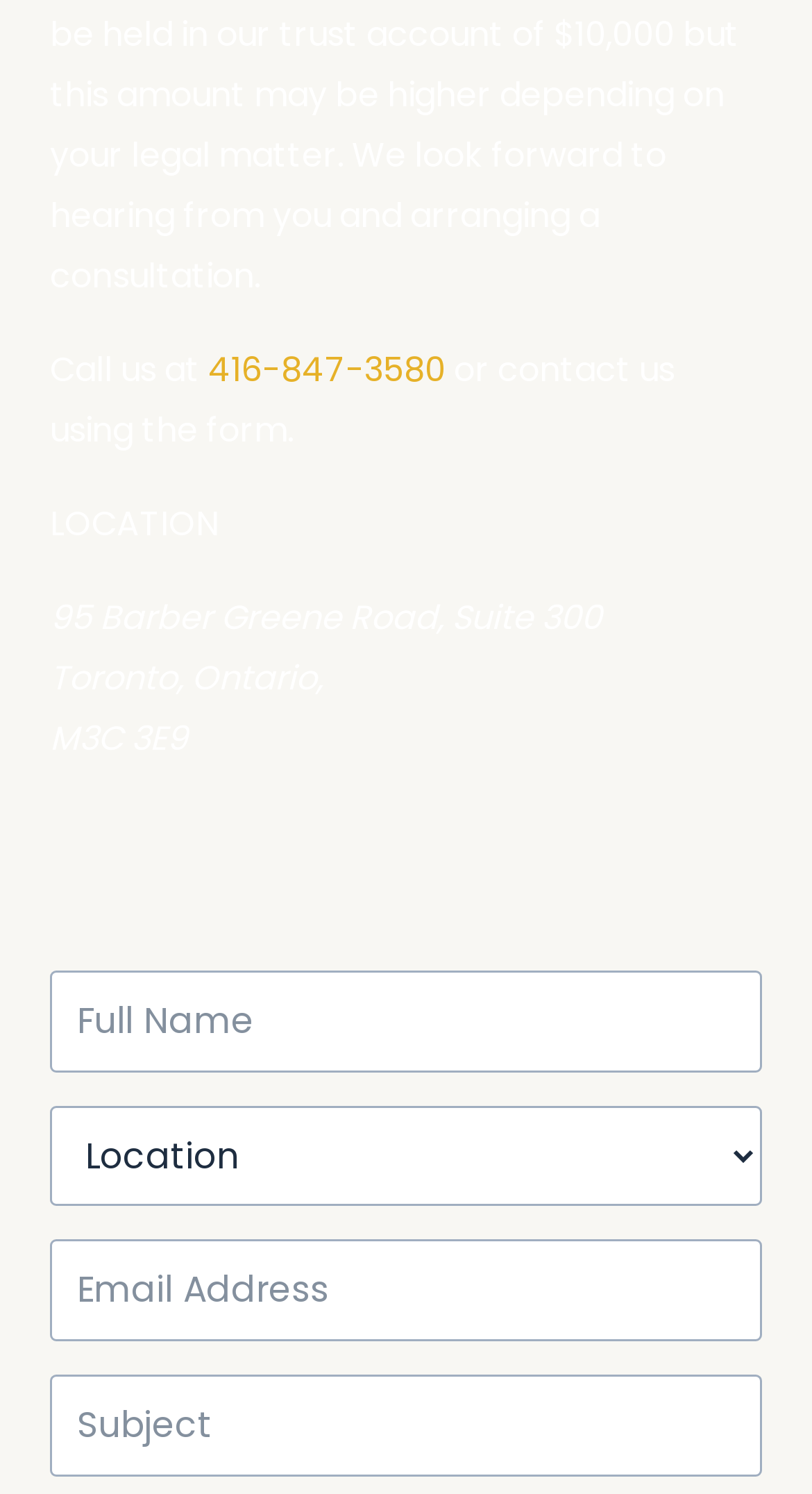What is the phone number to call?
Please respond to the question with a detailed and well-explained answer.

The phone number can be found in the top section of the webpage, next to the 'Call us at' text.